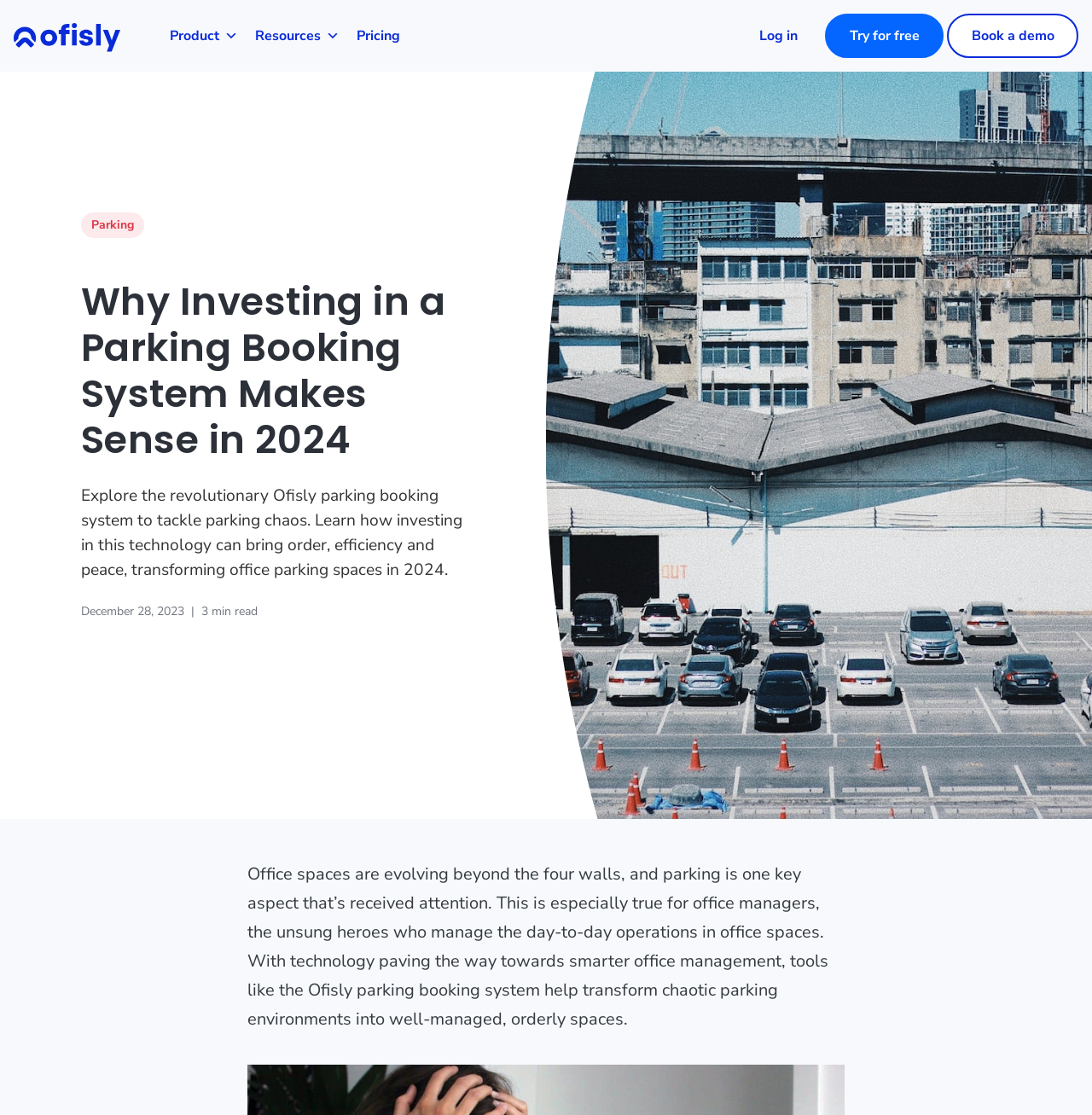Identify and extract the heading text of the webpage.

Why Investing in a Parking Booking System Makes Sense in 2024